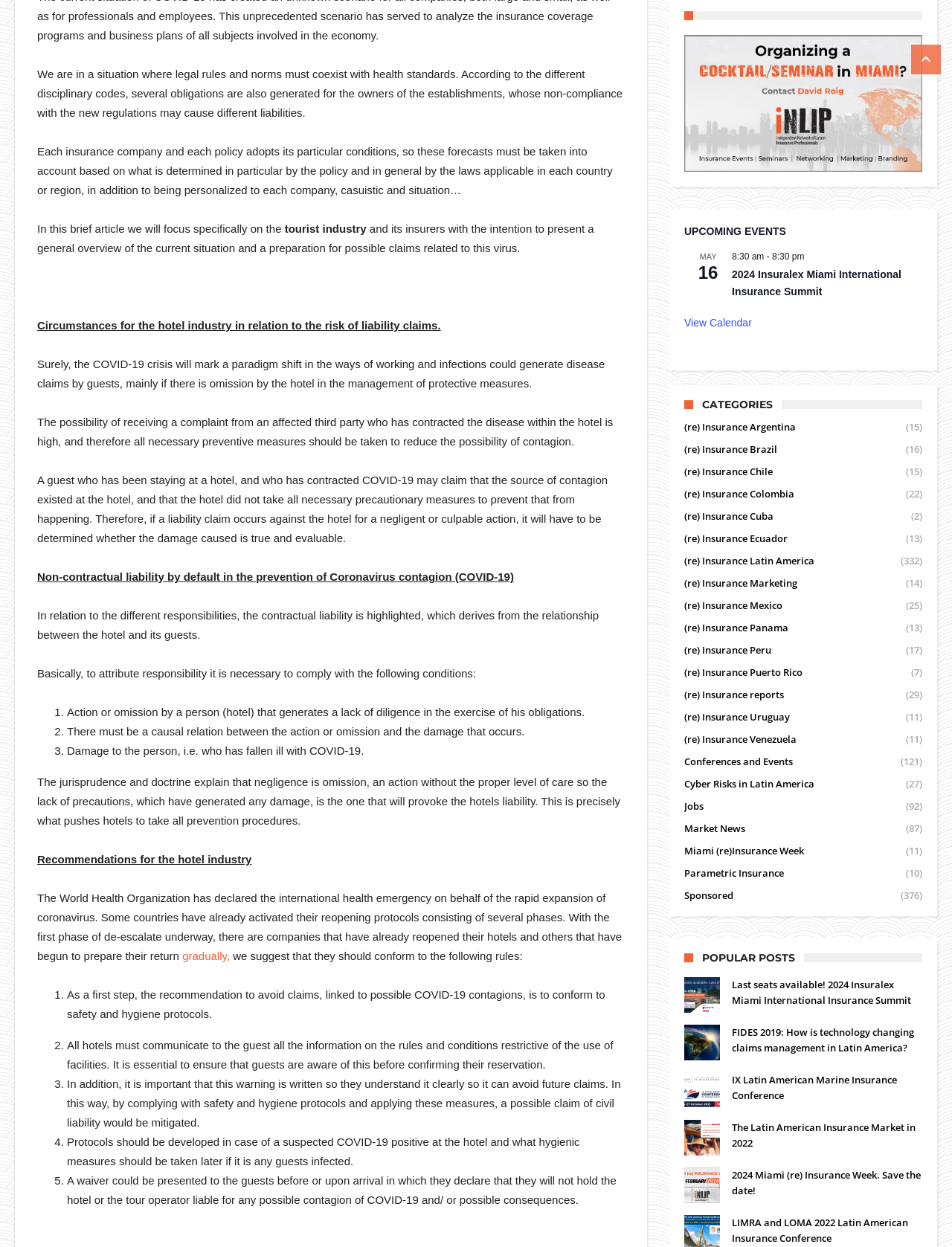What is the purpose of the waiver mentioned in the article?
Answer the question with a thorough and detailed explanation.

The article suggests that hotels could present a waiver to guests before or upon arrival, in which they declare that they will not hold the hotel or tour operator liable for any possible contagion of COVID-19 and/or possible consequences. This implies that the purpose of the waiver is to avoid liability claims.